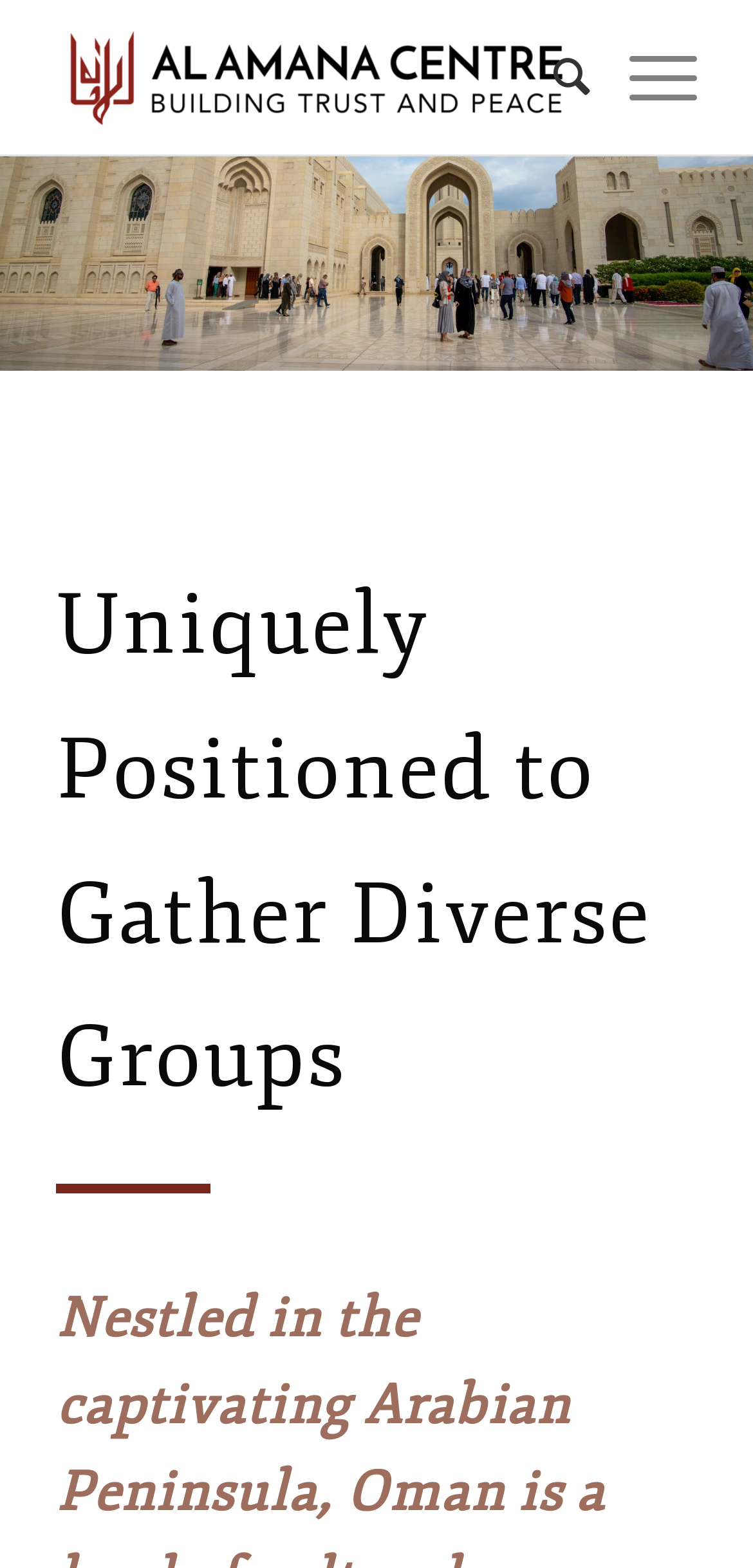What is the purpose of the centre?
Based on the screenshot, provide a one-word or short-phrase response.

To gather diverse groups